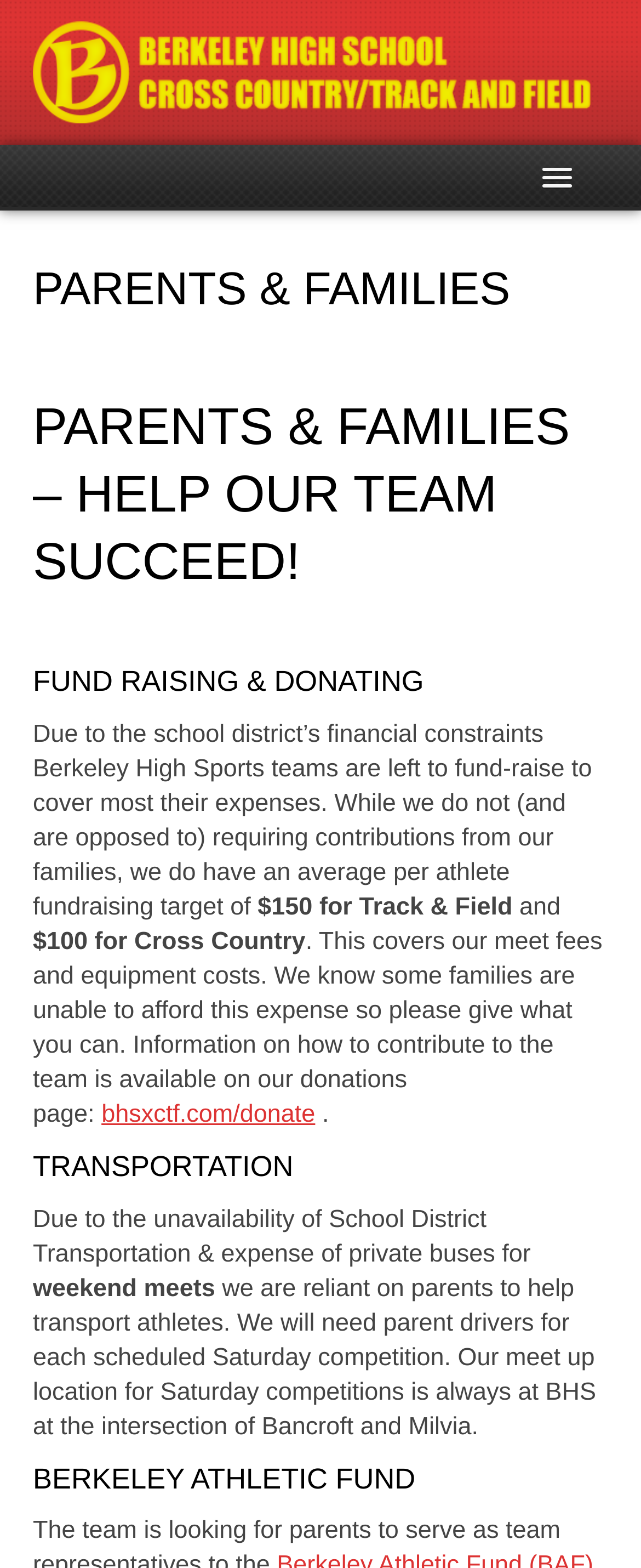Please identify the bounding box coordinates of the element I should click to complete this instruction: 'Check out BERKELEY ATHLETIC FUND'. The coordinates should be given as four float numbers between 0 and 1, like this: [left, top, right, bottom].

[0.051, 0.931, 0.949, 0.955]